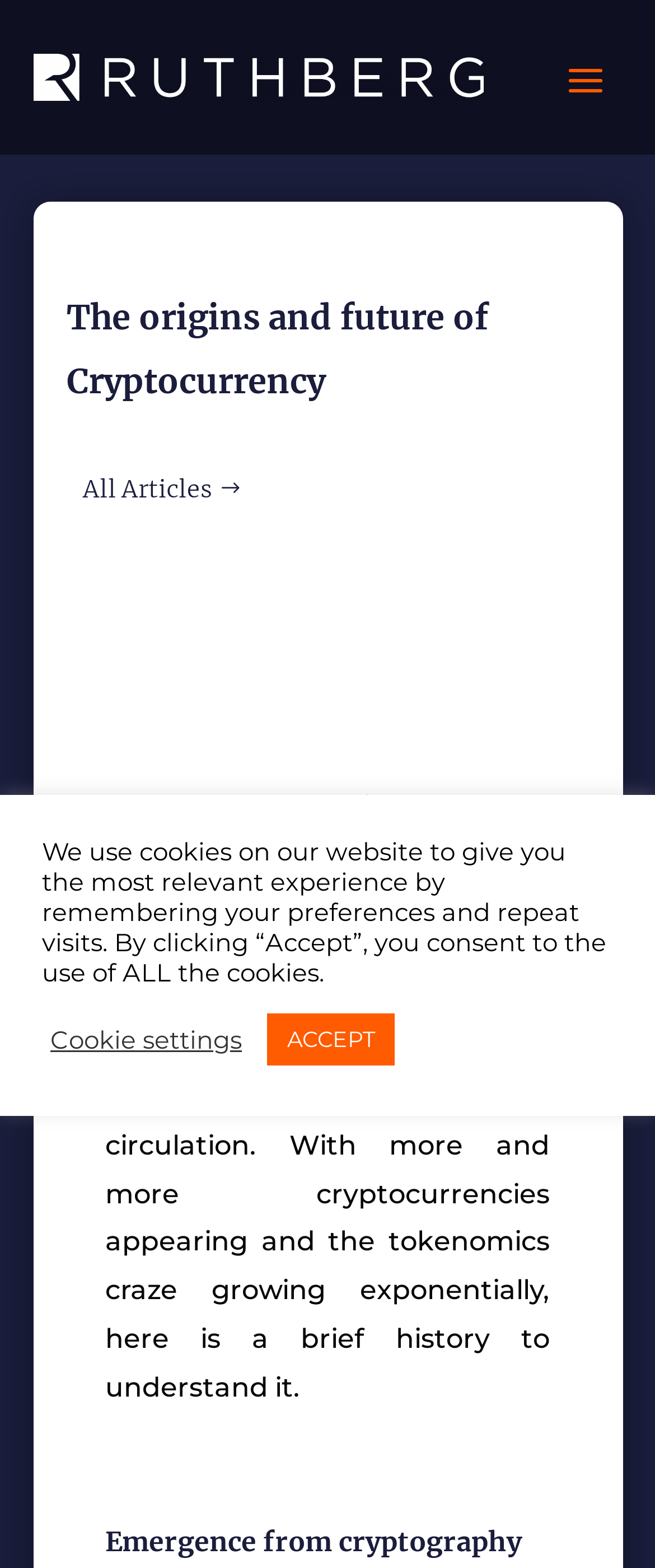Based on the element description alt="Ruthberg LLC", identify the bounding box coordinates for the UI element. The coordinates should be in the format (top-left x, top-left y, bottom-right x, bottom-right y) and within the 0 to 1 range.

[0.05, 0.034, 0.738, 0.064]